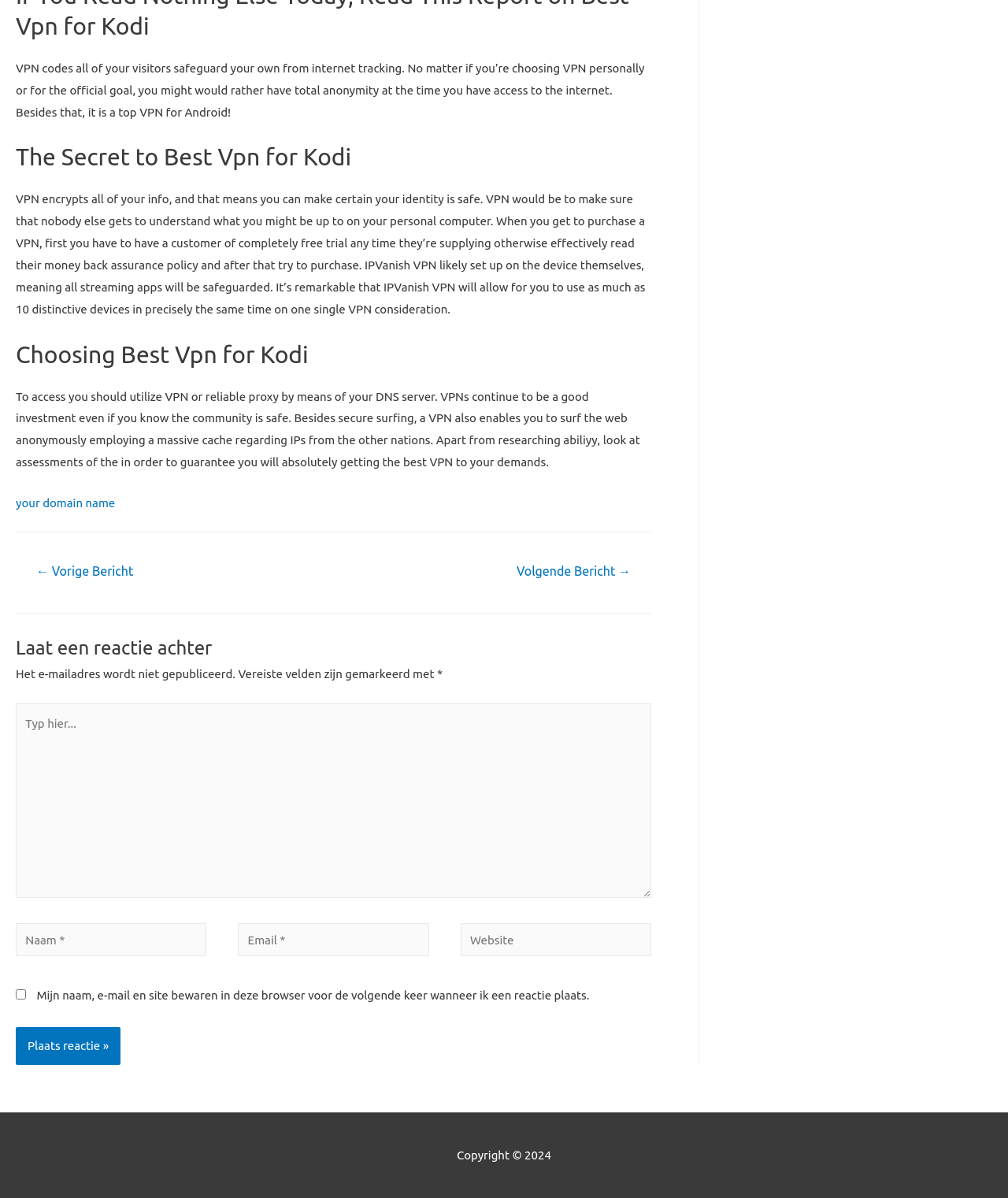What is the purpose of using a VPN?
Answer the question in a detailed and comprehensive manner.

Based on the webpage content, it is clear that the purpose of using a VPN is to safeguard one's identity and information from internet tracking. The text mentions that VPN encrypts all of one's info, ensuring that nobody else gets to understand what one is up to on their personal computer.